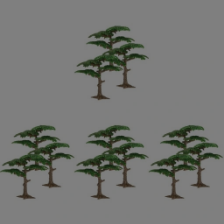How much does this product cost?
Give a single word or phrase answer based on the content of the image.

86,58 zł